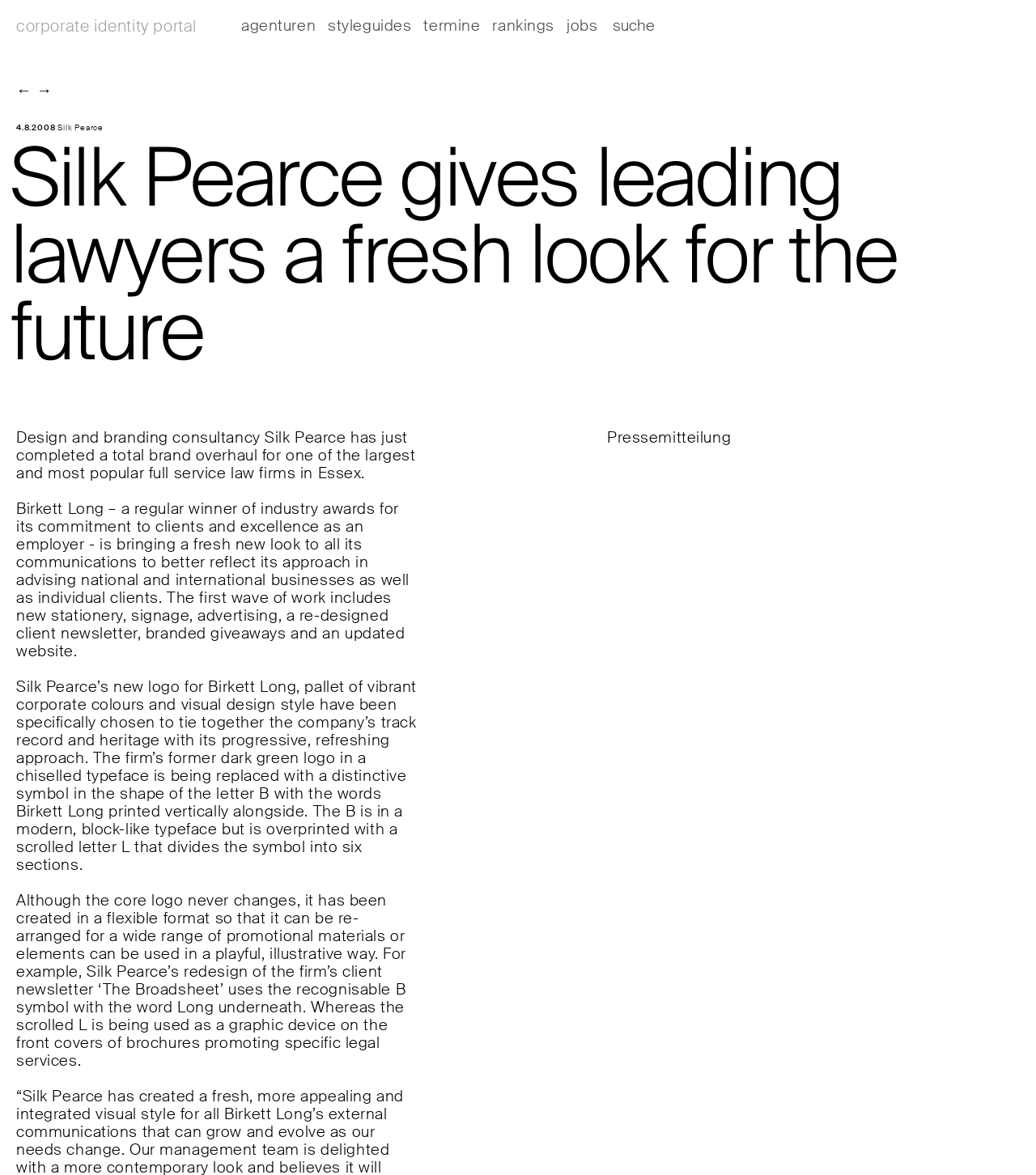Determine the bounding box coordinates of the clickable element to achieve the following action: 'search'. Provide the coordinates as four float values between 0 and 1, formatted as [left, top, right, bottom].

[0.59, 0.013, 0.71, 0.03]